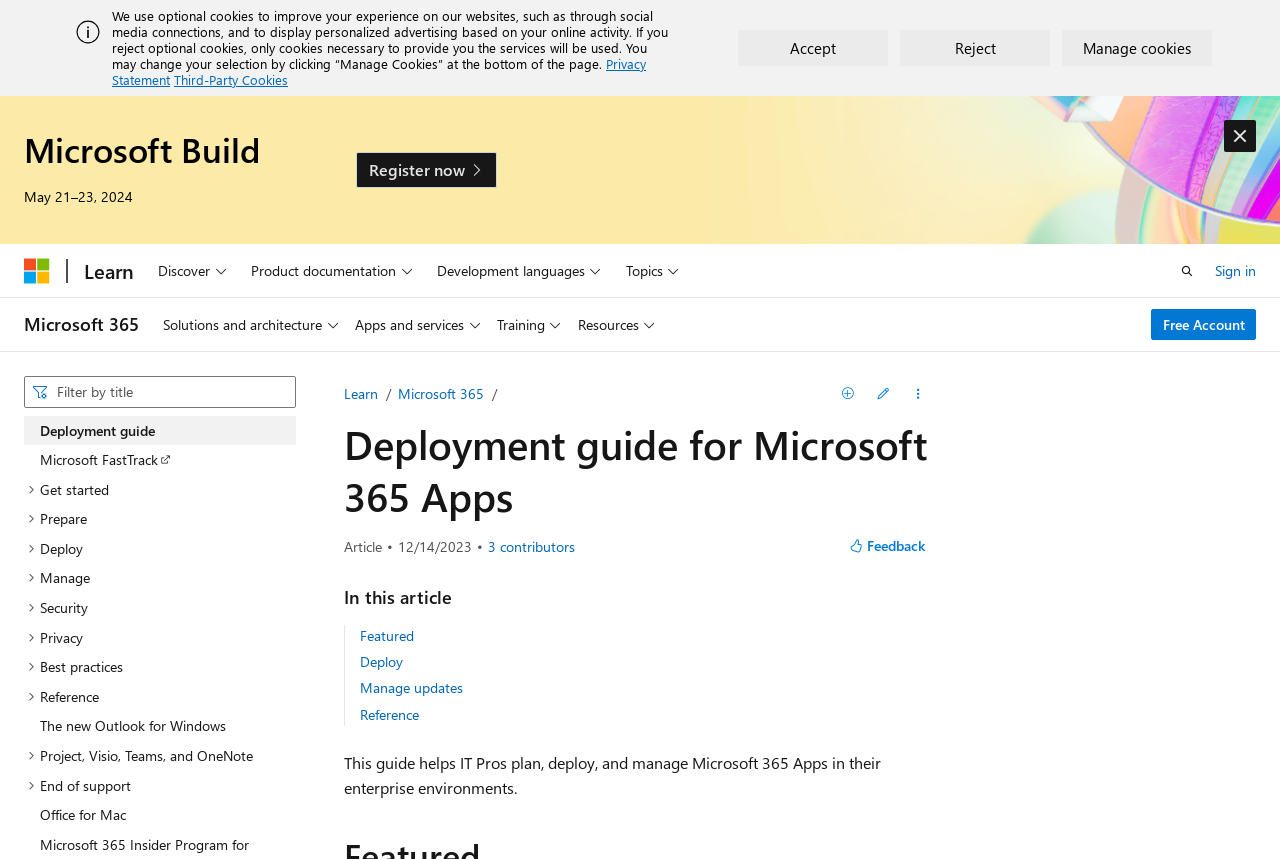Please identify the bounding box coordinates of the clickable element to fulfill the following instruction: "Provide feedback". The coordinates should be four float numbers between 0 and 1, i.e., [left, top, right, bottom].

[0.655, 0.617, 0.731, 0.654]